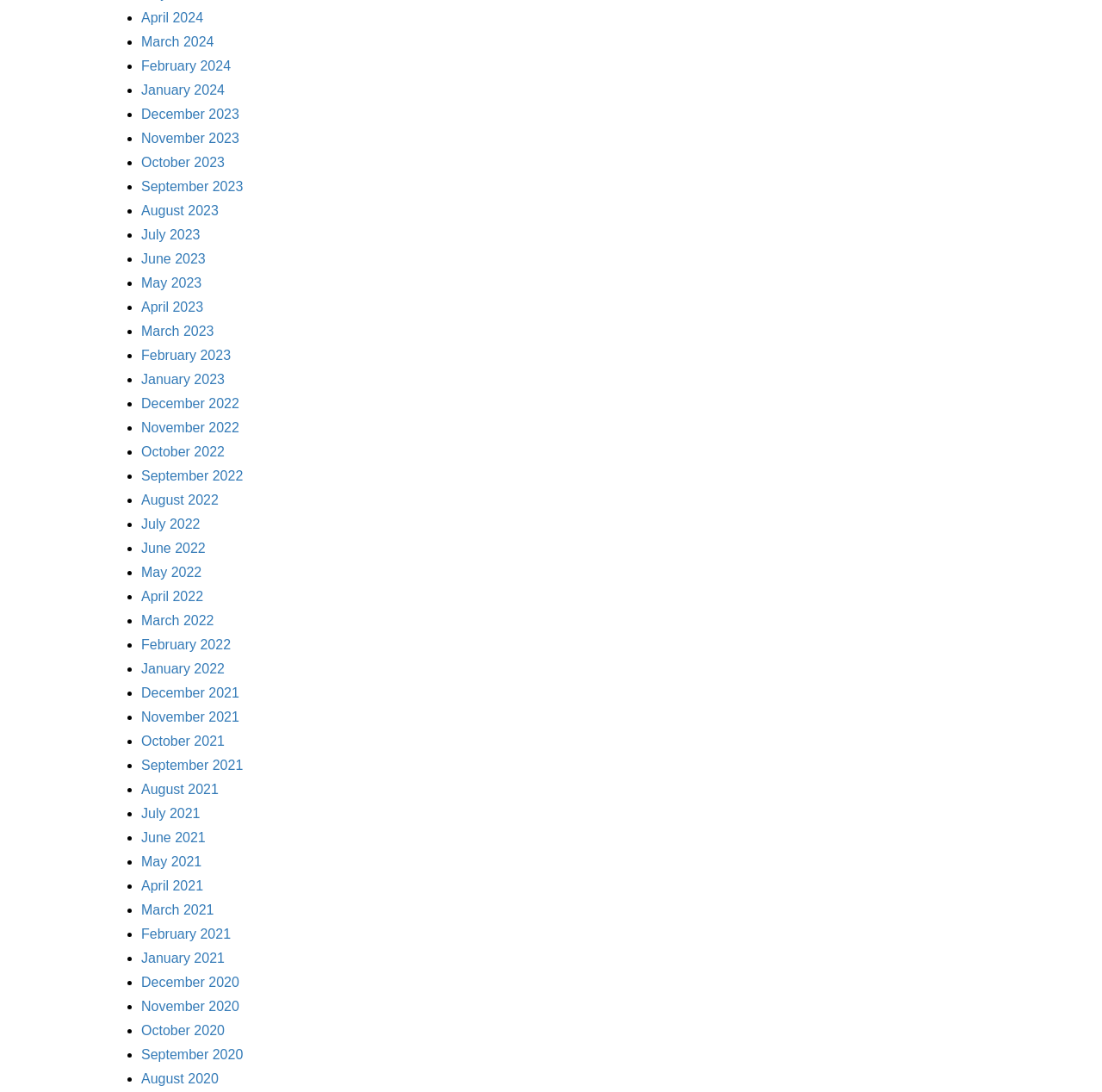Select the bounding box coordinates of the element I need to click to carry out the following instruction: "Click April 2024".

[0.128, 0.01, 0.184, 0.023]